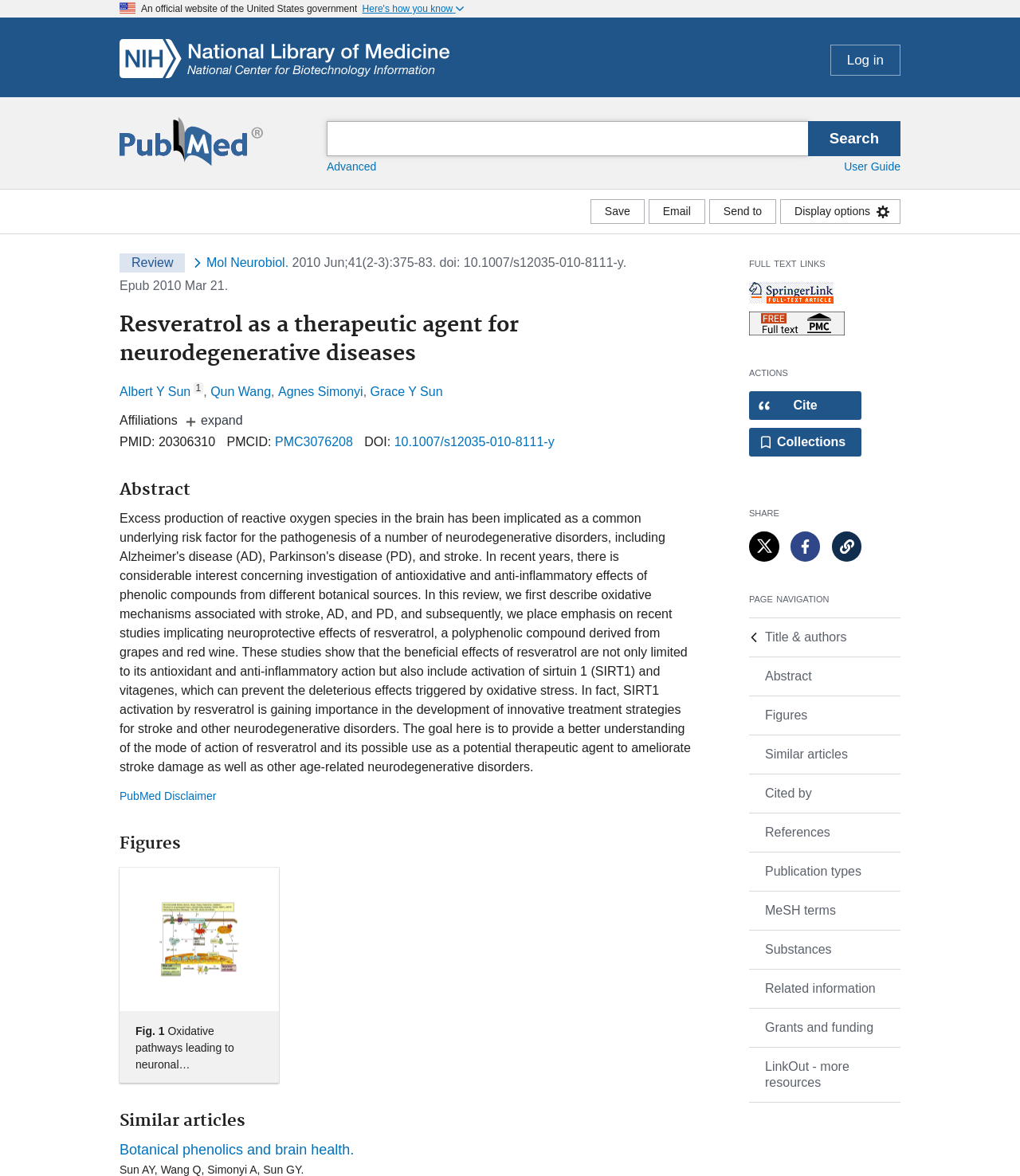Please analyze the image and provide a thorough answer to the question:
What is the publication date of the article?

I found the answer by looking at the section with the heading 'Review' and finding the text '2010 Jun;41(2-3):375-83'.